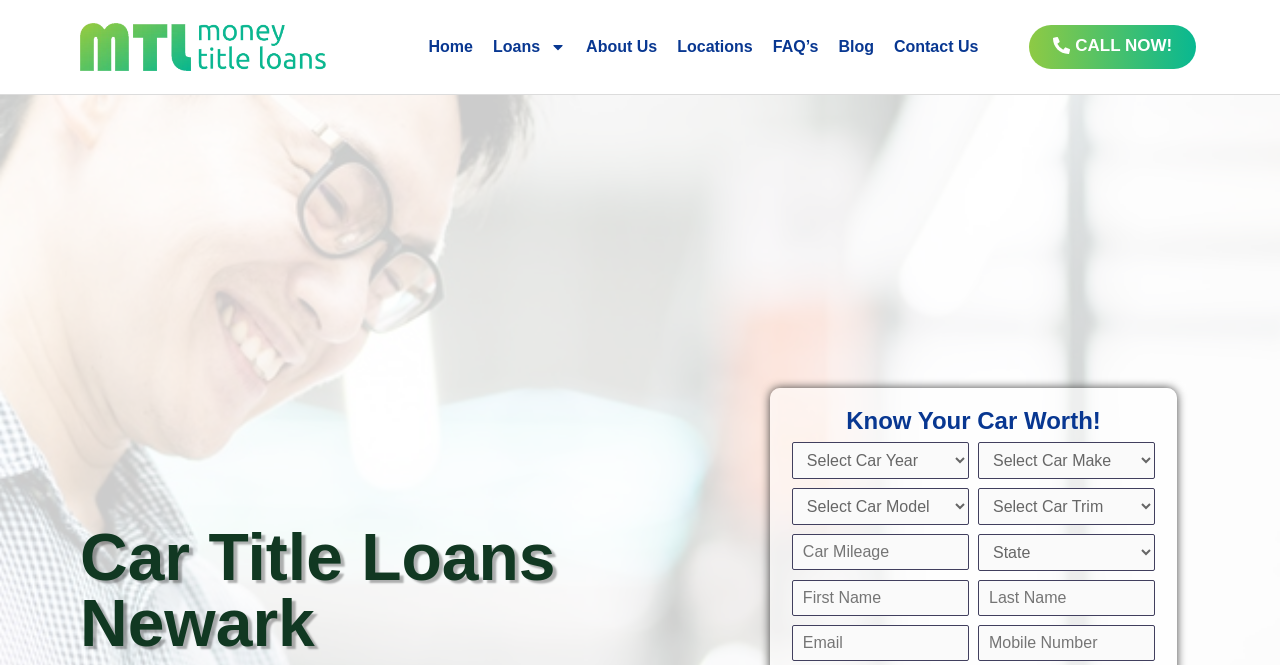From the element description name="text-last-name" placeholder="Last Name", predict the bounding box coordinates of the UI element. The coordinates must be specified in the format (top-left x, top-left y, bottom-right x, bottom-right y) and should be within the 0 to 1 range.

[0.764, 0.873, 0.902, 0.927]